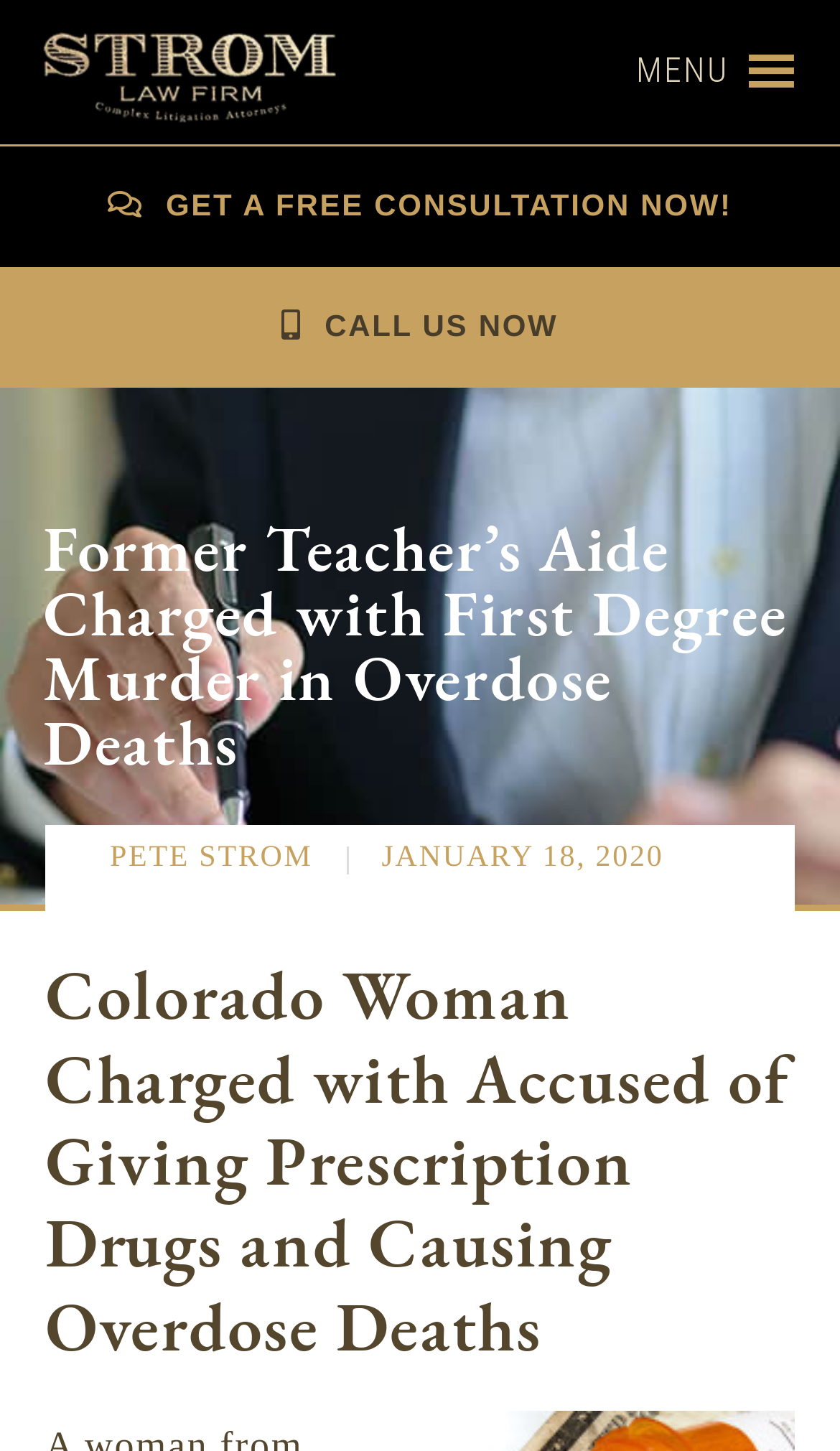Find and provide the bounding box coordinates for the UI element described with: "Pete Strom".

[0.131, 0.568, 0.372, 0.616]